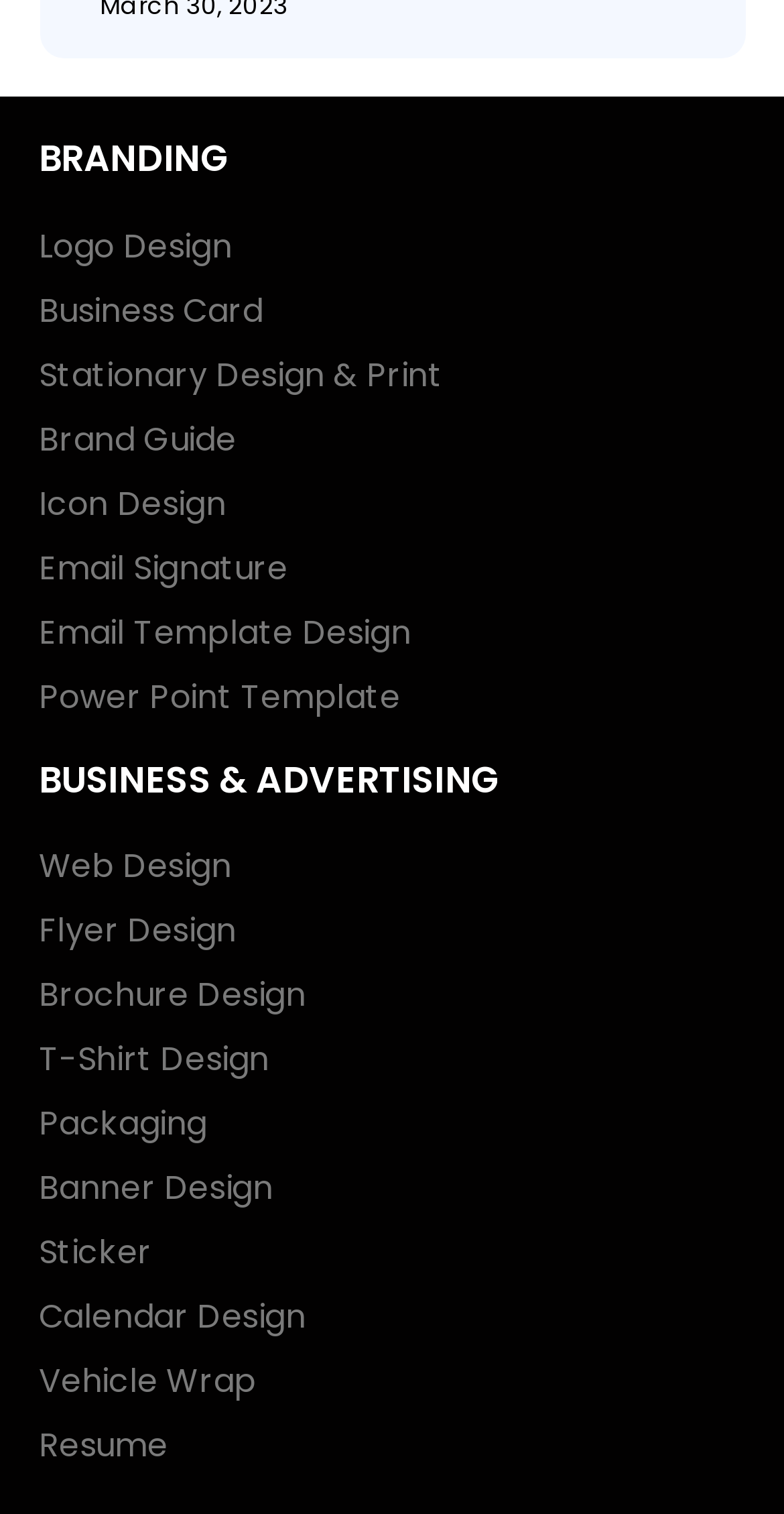Please find the bounding box for the UI element described by: "Flyer Design".

[0.049, 0.599, 0.951, 0.631]